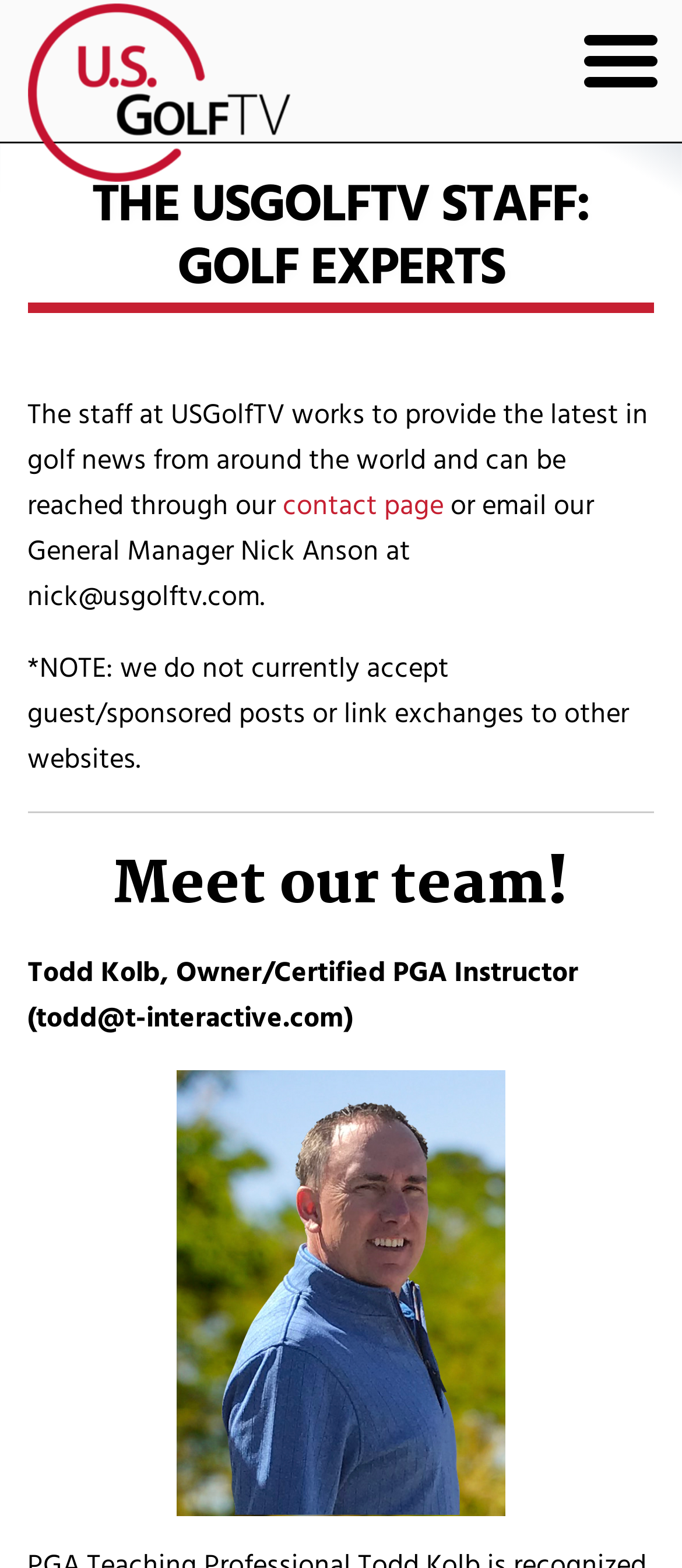How many social media links are available?
Refer to the image and answer the question using a single word or phrase.

3